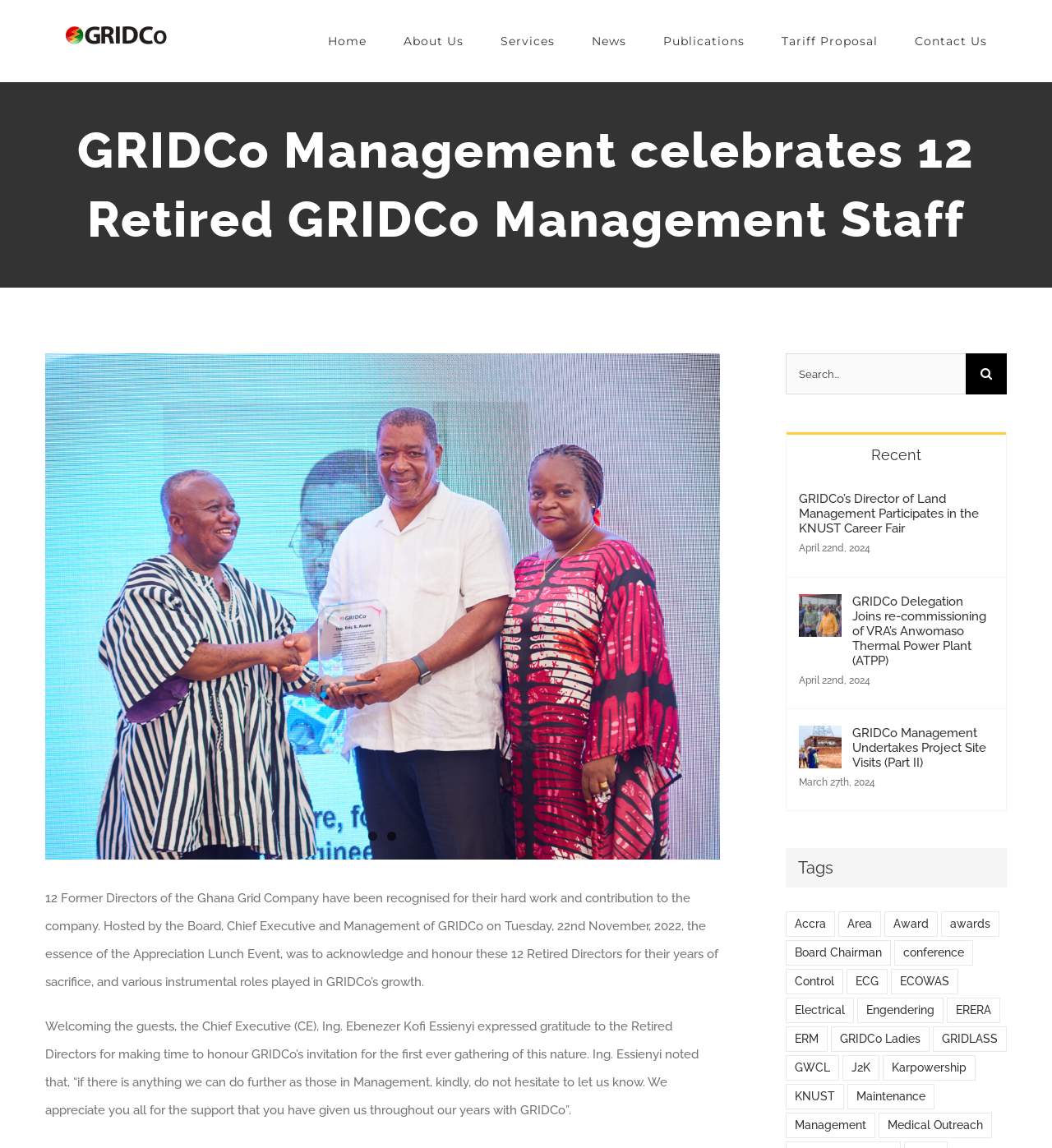How many images are on the page?
Based on the image content, provide your answer in one word or a short phrase.

2